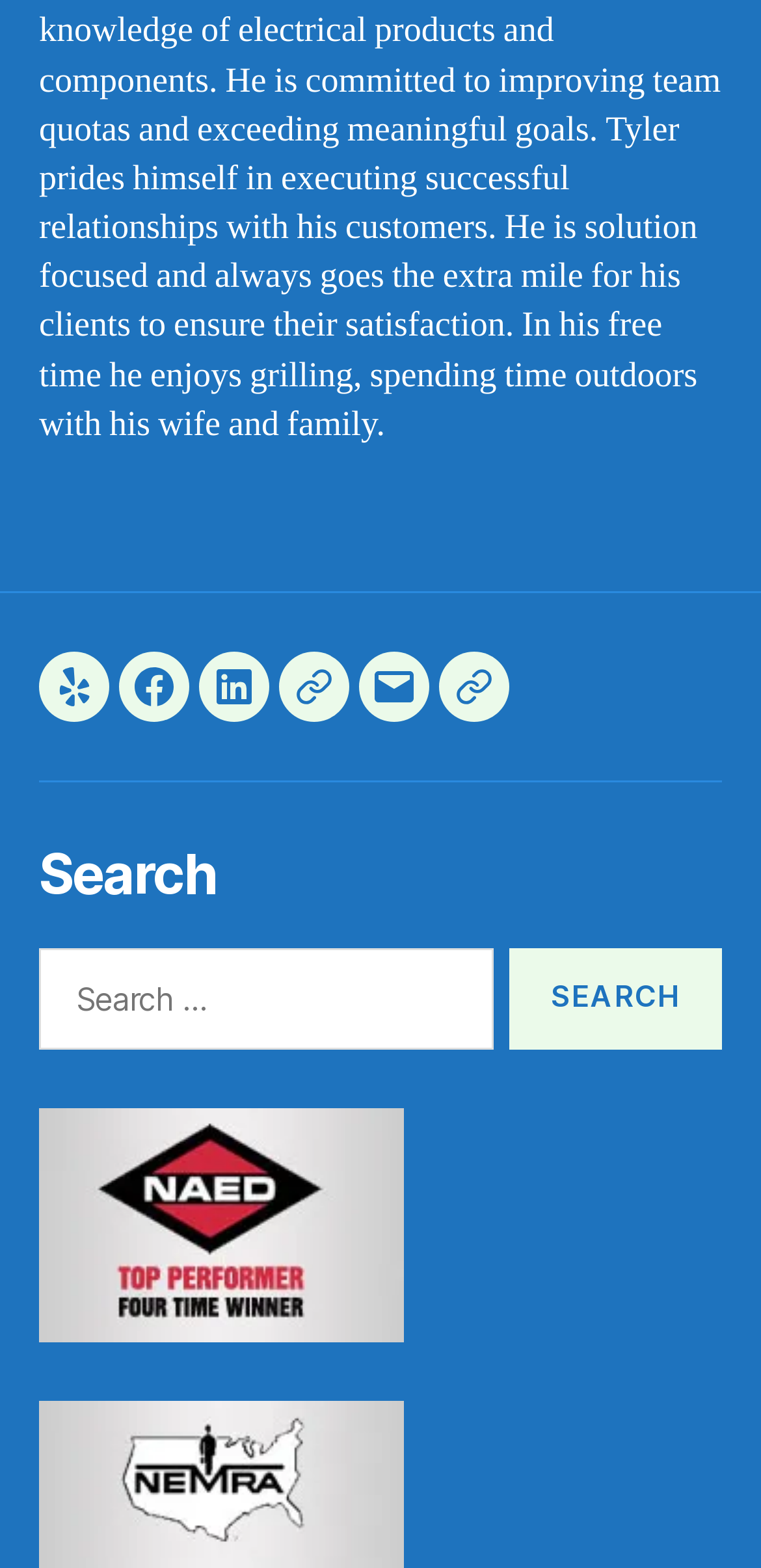Bounding box coordinates must be specified in the format (top-left x, top-left y, bottom-right x, bottom-right y). All values should be floating point numbers between 0 and 1. What are the bounding box coordinates of the UI element described as: Yelp

[0.051, 0.415, 0.144, 0.46]